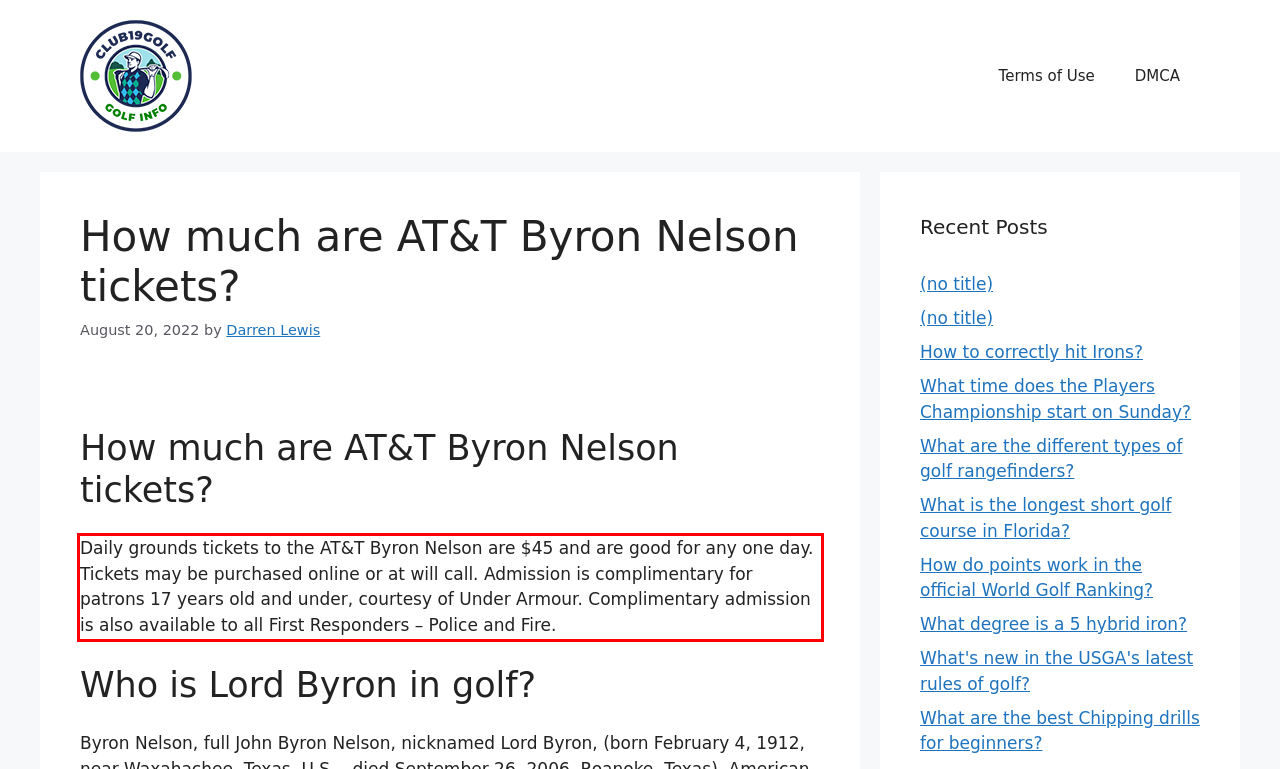Using the provided screenshot, read and generate the text content within the red-bordered area.

Daily grounds tickets to the AT&T Byron Nelson are $45 and are good for any one day. Tickets may be purchased online or at will call. Admission is complimentary for patrons 17 years old and under, courtesy of Under Armour. Complimentary admission is also available to all First Responders – Police and Fire.